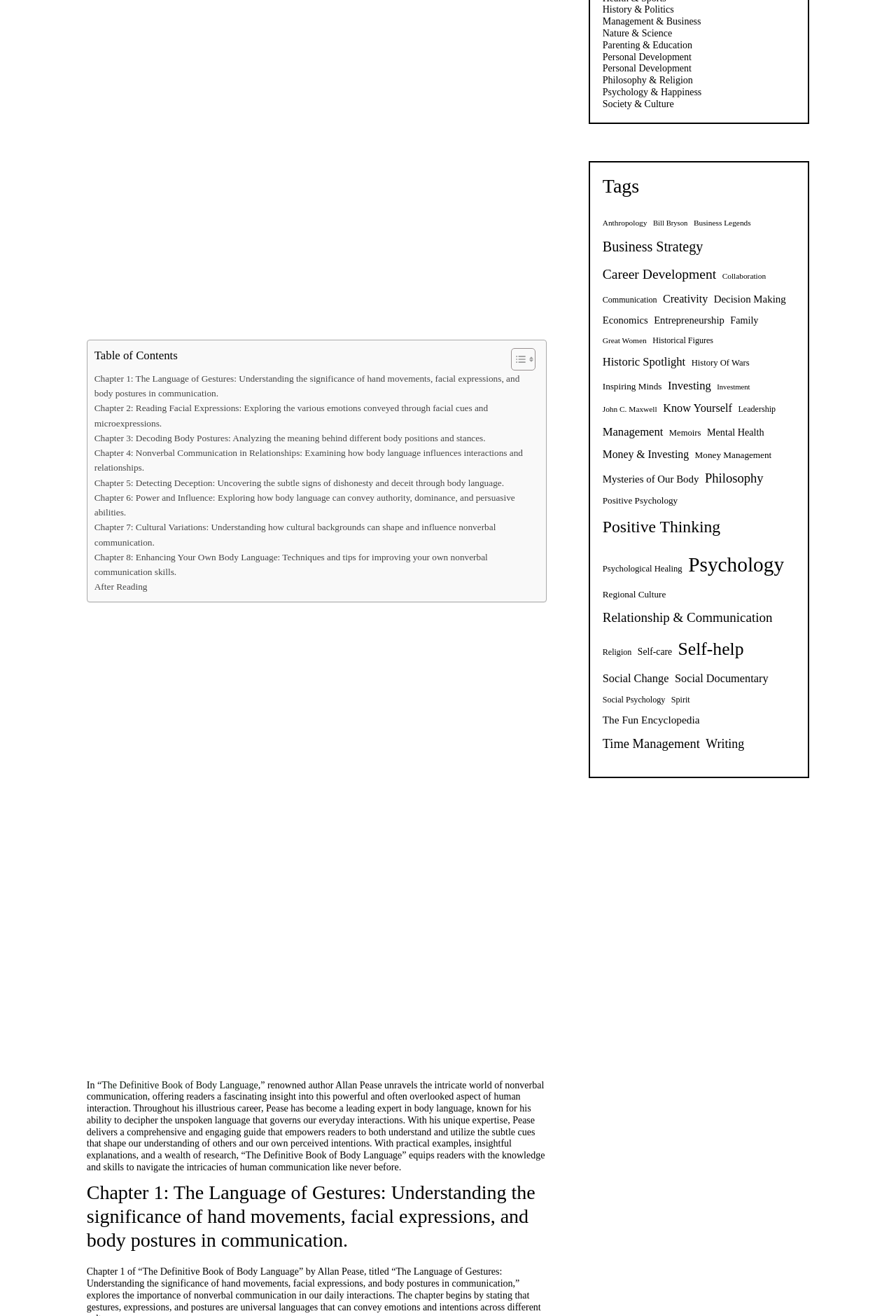Using the description: "Personal Development", determine the UI element's bounding box coordinates. Ensure the coordinates are in the format of four float numbers between 0 and 1, i.e., [left, top, right, bottom].

[0.672, 0.039, 0.772, 0.047]